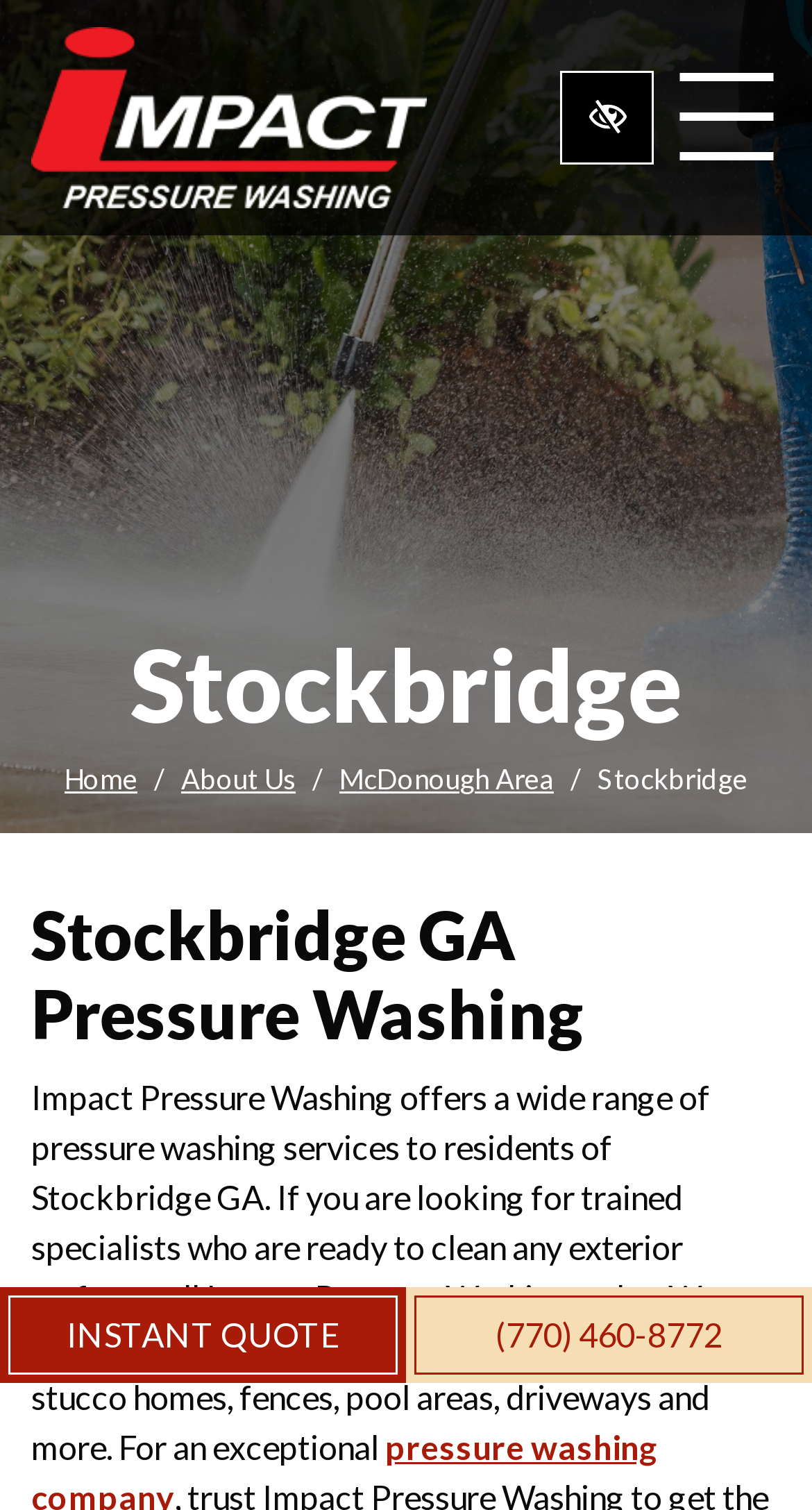Can you identify the bounding box coordinates of the clickable region needed to carry out this instruction: 'Visit the 'Home' page'? The coordinates should be four float numbers within the range of 0 to 1, stated as [left, top, right, bottom].

[0.079, 0.505, 0.169, 0.527]